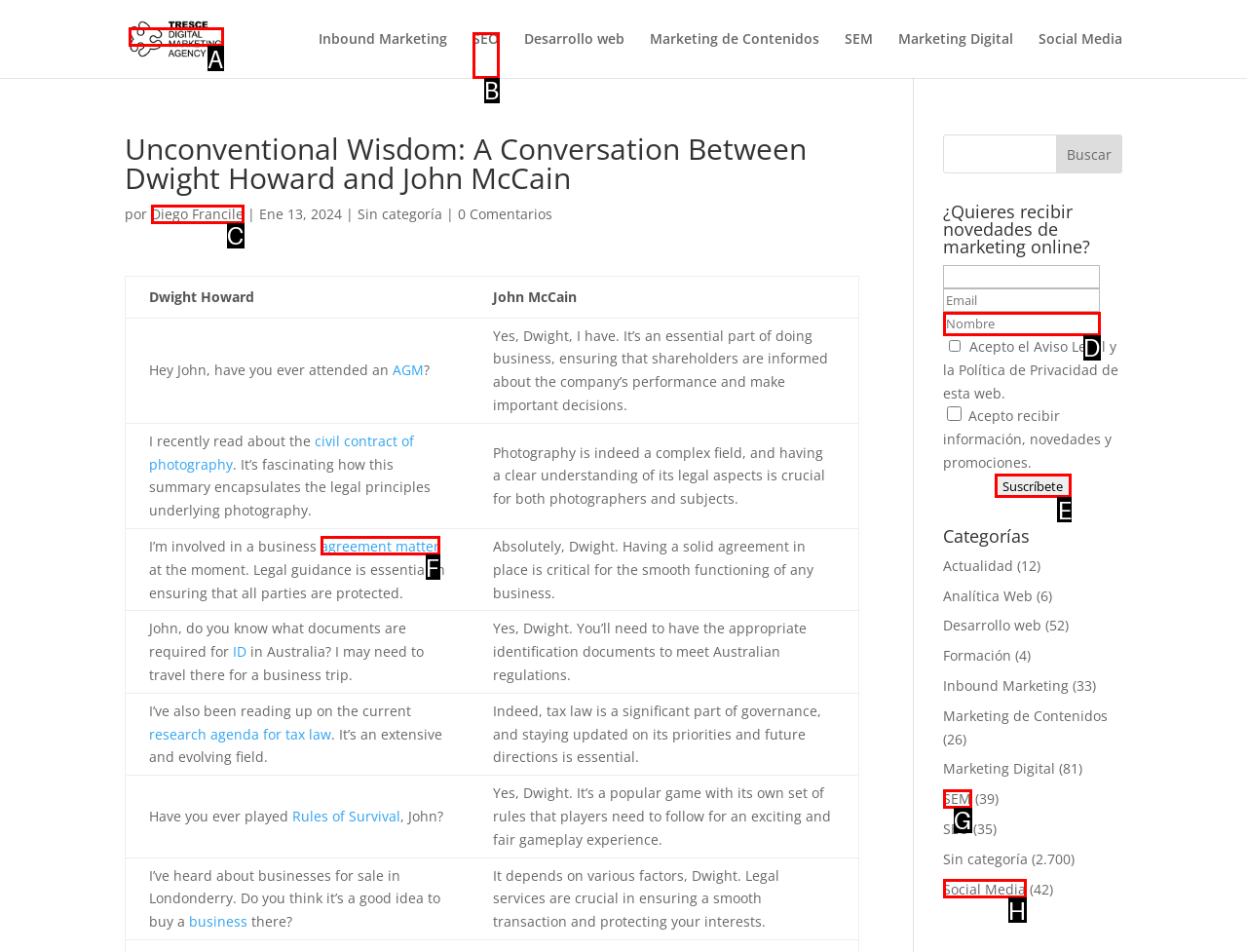Determine the letter of the element to click to accomplish this task: Subscribe to newsletter. Respond with the letter.

E